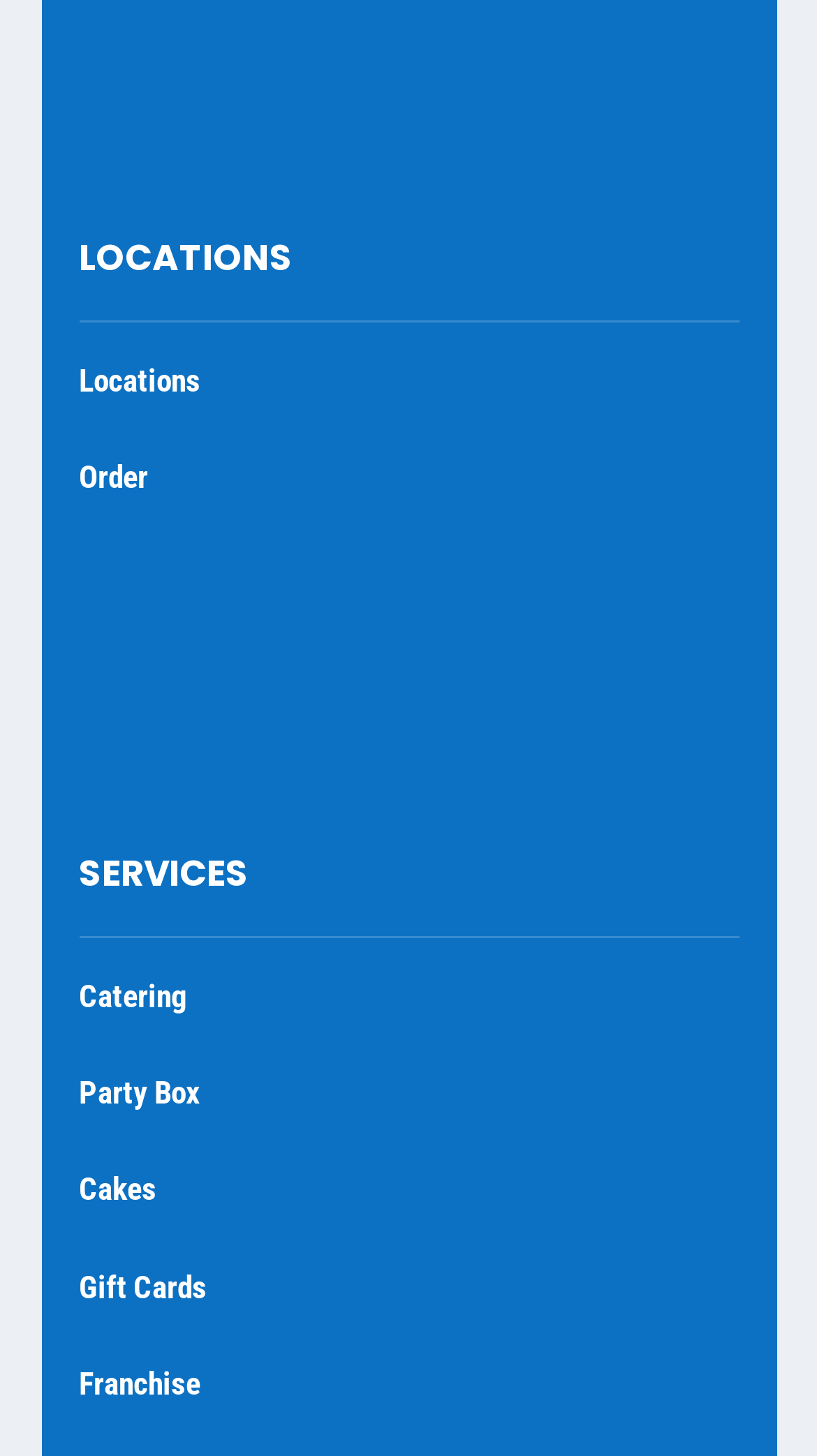Please provide the bounding box coordinates in the format (top-left x, top-left y, bottom-right x, bottom-right y). Remember, all values are floating point numbers between 0 and 1. What is the bounding box coordinate of the region described as: Party Box

[0.095, 0.738, 0.251, 0.764]